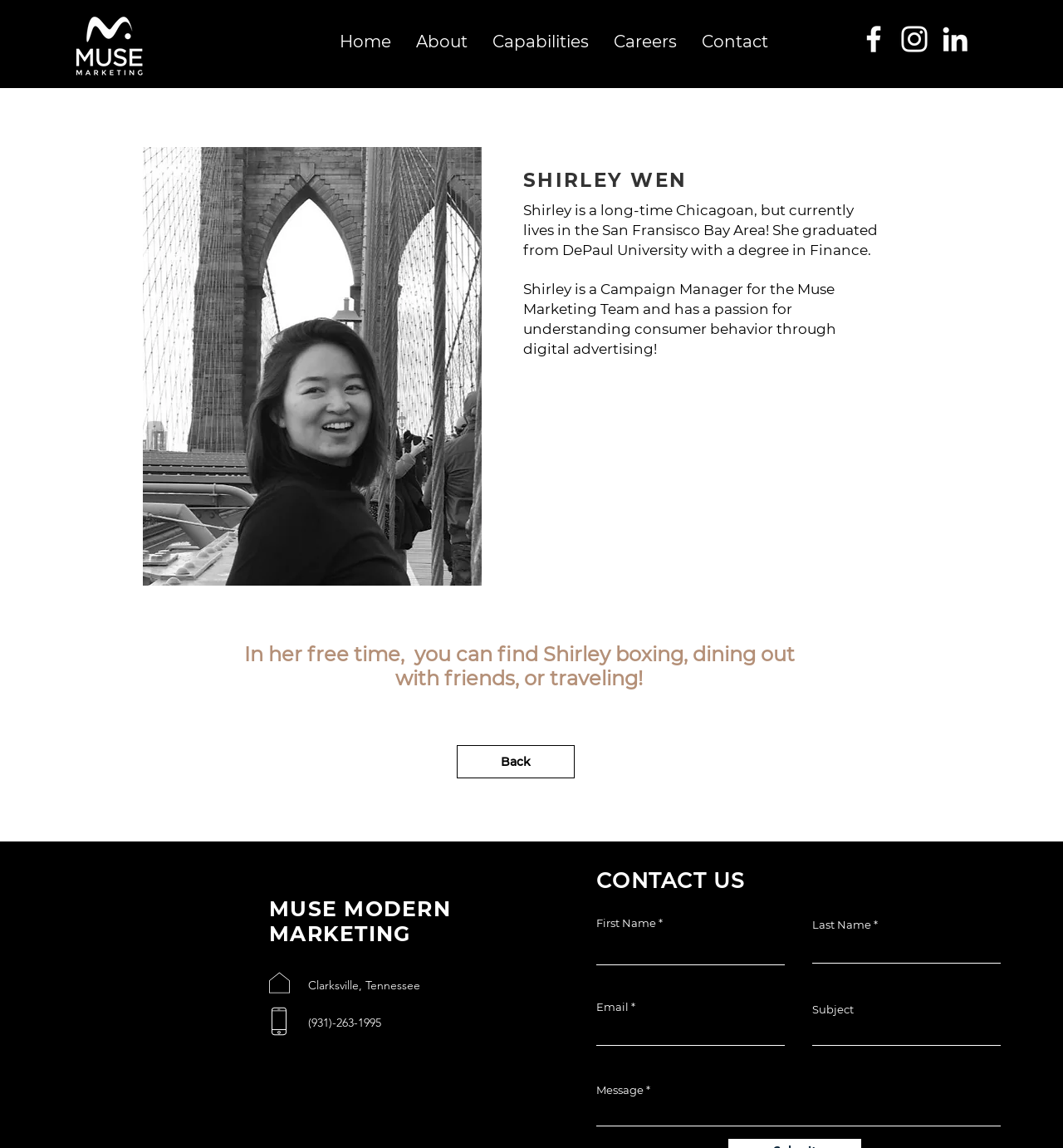Explain the webpage in detail.

This webpage is about Shirley Wen, a Campaign Manager at Muse Marketing. At the top left corner, there is a logo of MUSE Marketing. Below the logo, there is a navigation menu with links to "Home", "About", "Capabilities", "Careers", and "Contact". 

On the top right corner, there is a social bar with links to Facebook, Instagram, and LinkedIn, each represented by an icon. 

The main content of the webpage is divided into two sections. The left section features a large image, and the right section contains text about Shirley Wen. There is a heading "SHIRLEY WEN" followed by a brief bio that describes her background, education, and work experience. 

Below the bio, there are two paragraphs that describe Shirley's interests and hobbies. There is also a link to "Back" and two links to "MUSE MODERN" and "MARKETING" above the contact information section. 

The contact information section includes Shirley's location, phone number, and a contact form with fields for first name, last name, email, subject, and message. The contact form is headed by a "CONTACT US" heading.